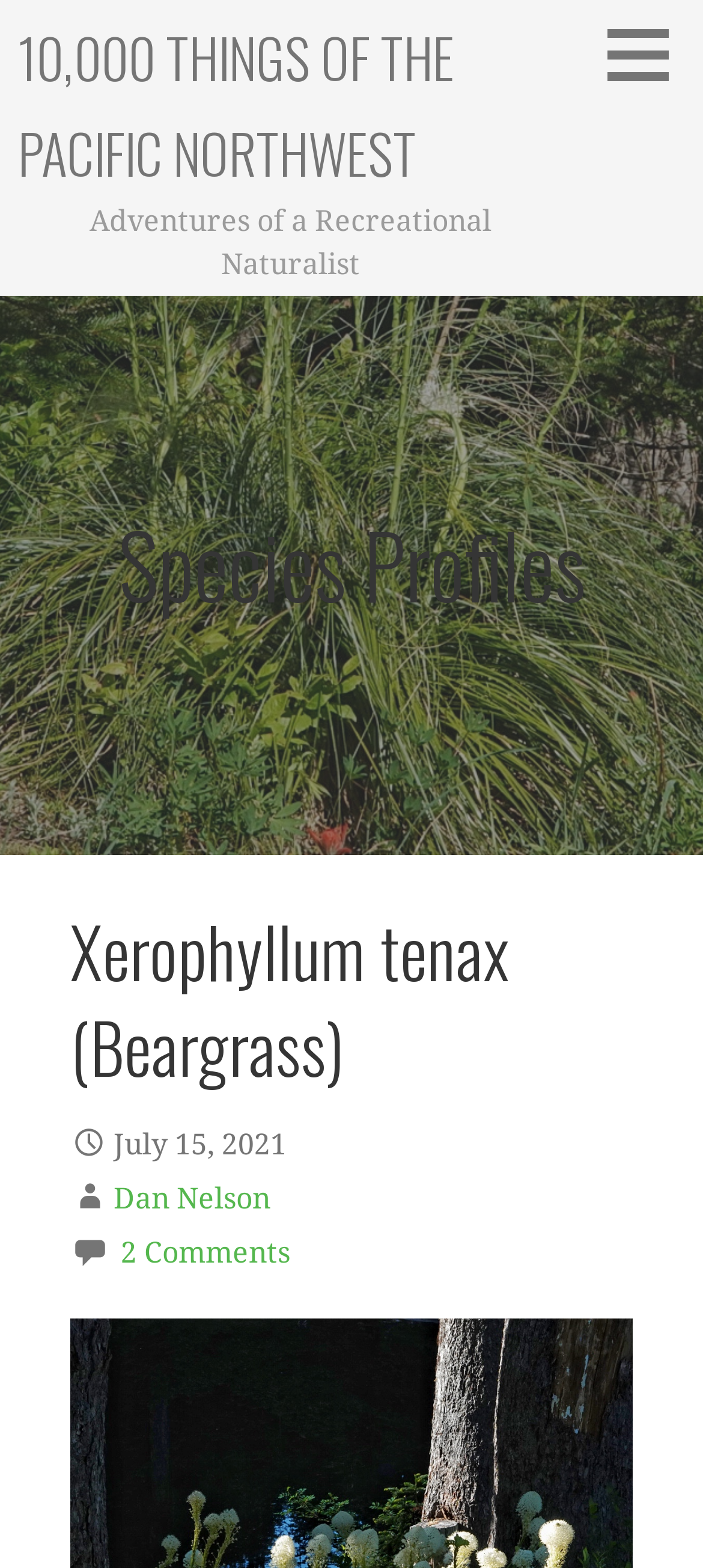Using the information shown in the image, answer the question with as much detail as possible: When was this article published?

I found the answer by looking at the static text 'July 15, 2021' which is a child element of the 'Species Profiles' section. This text indicates the date of publication of the article.